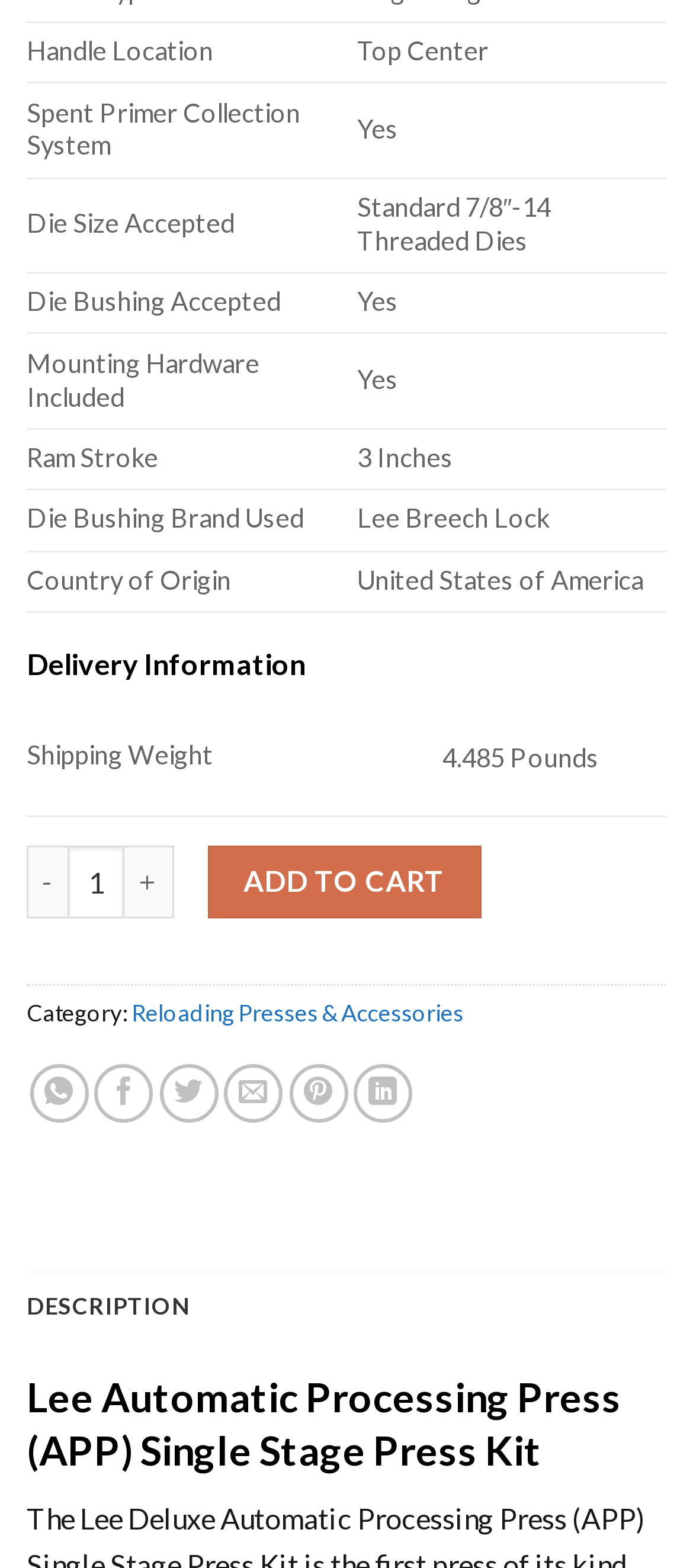Identify the bounding box of the HTML element described as: "Reloading Presses & Accessories".

[0.19, 0.637, 0.669, 0.655]